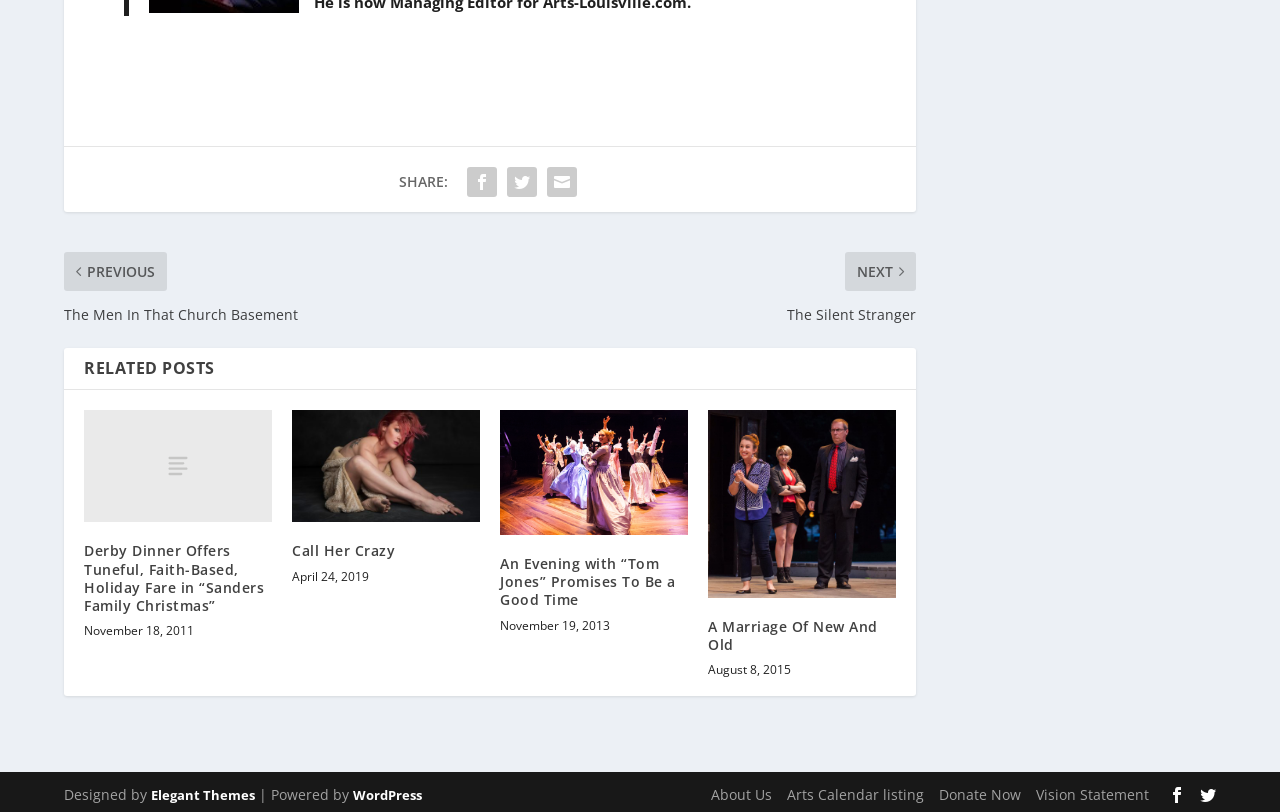Locate the bounding box coordinates of the element to click to perform the following action: 'Read related post 'Derby Dinner Offers Tuneful, Faith-Based, Holiday Fare in “Sanders Family Christmas”''. The coordinates should be given as four float values between 0 and 1, in the form of [left, top, right, bottom].

[0.066, 0.512, 0.212, 0.651]